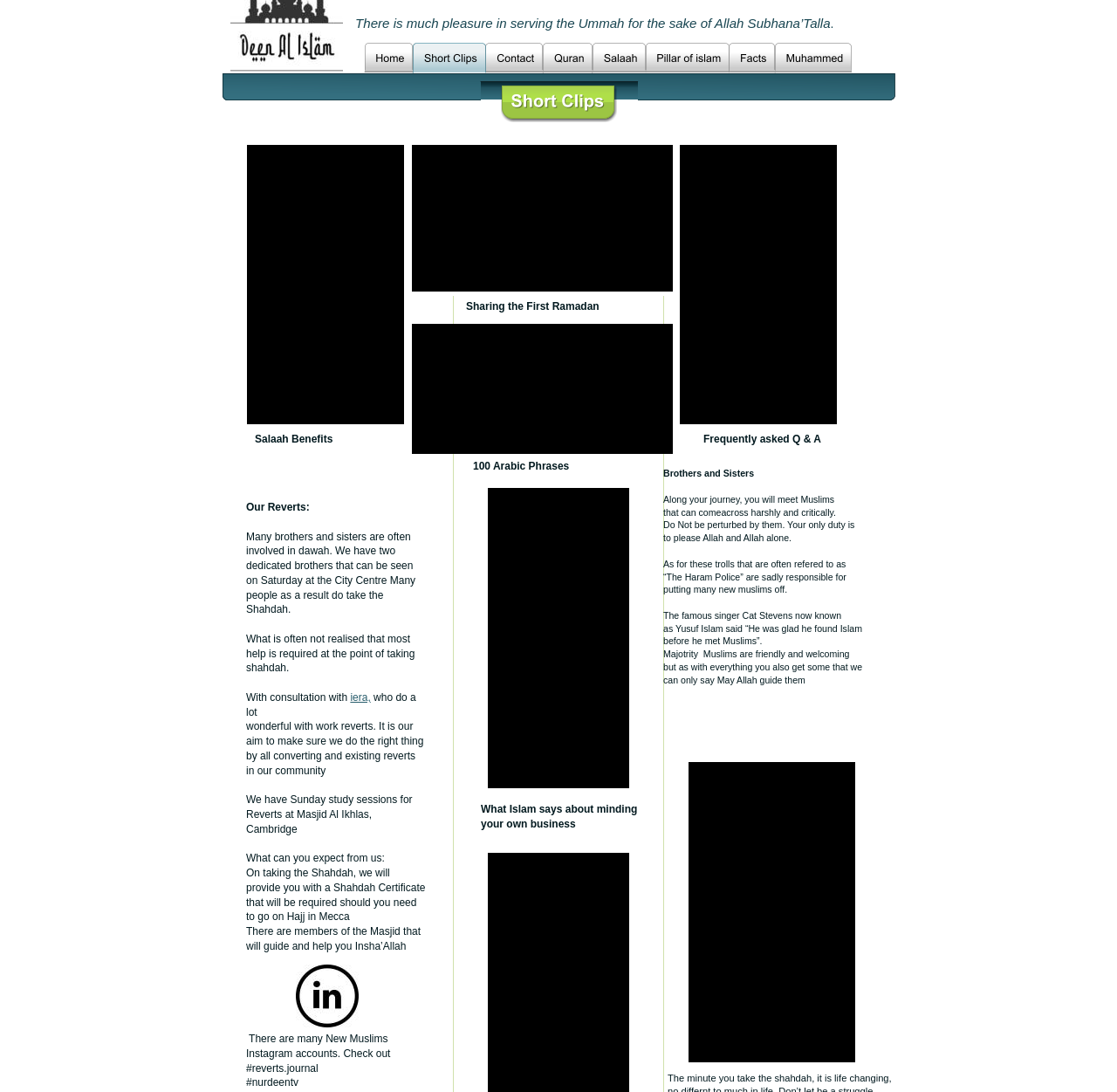Find the bounding box coordinates of the element you need to click on to perform this action: 'read the 'Salaah Benefits' article'. The coordinates should be represented by four float values between 0 and 1, in the format [left, top, right, bottom].

[0.228, 0.396, 0.298, 0.408]